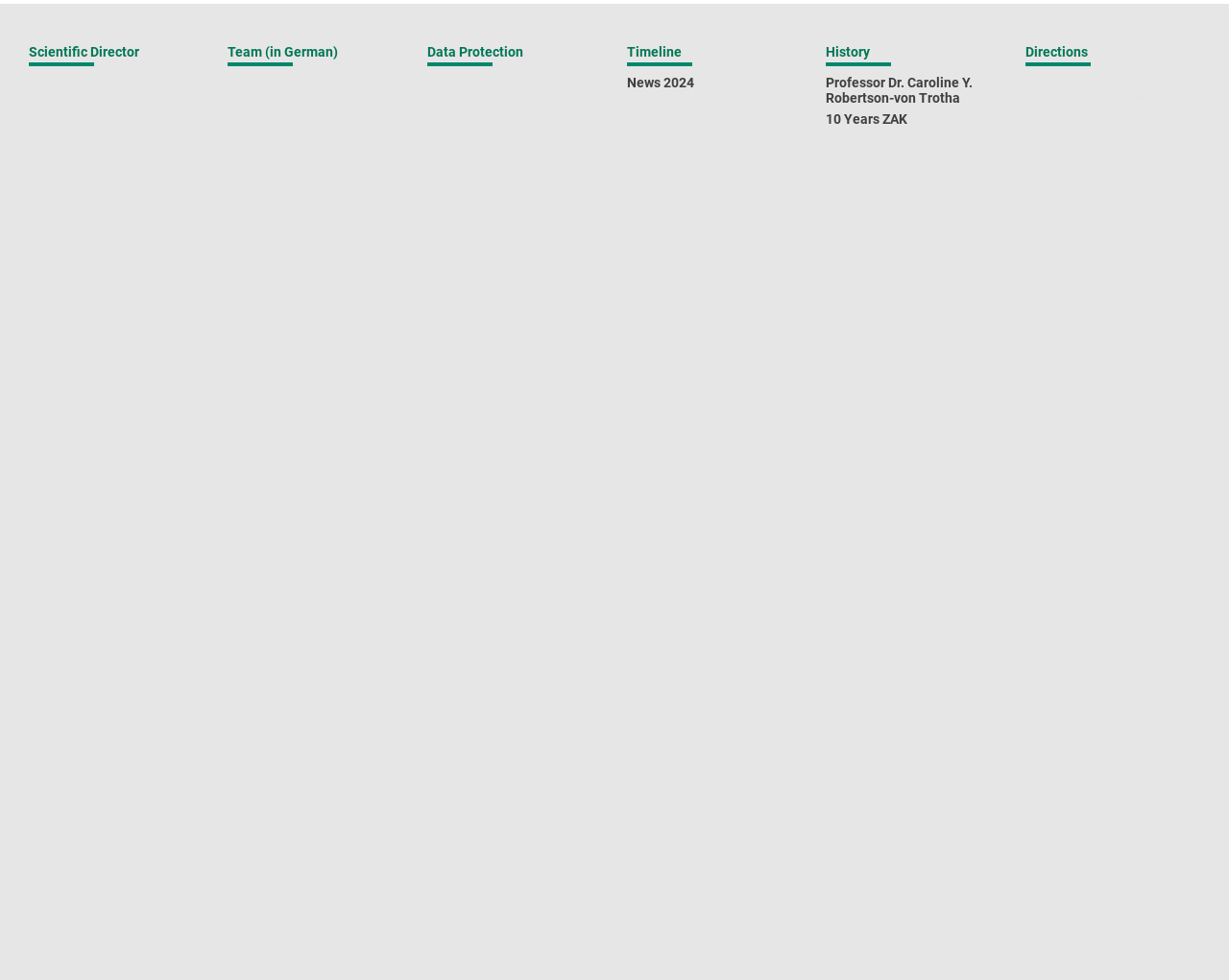Based on the visual content of the image, answer the question thoroughly: How many sections are there under 'About us'?

I found the link 'About us' and navigated to its section, where I found 5 sub-links: 'Scientific Director', 'Team (in German)', 'Data Protection', 'Timeline', and 'History'.